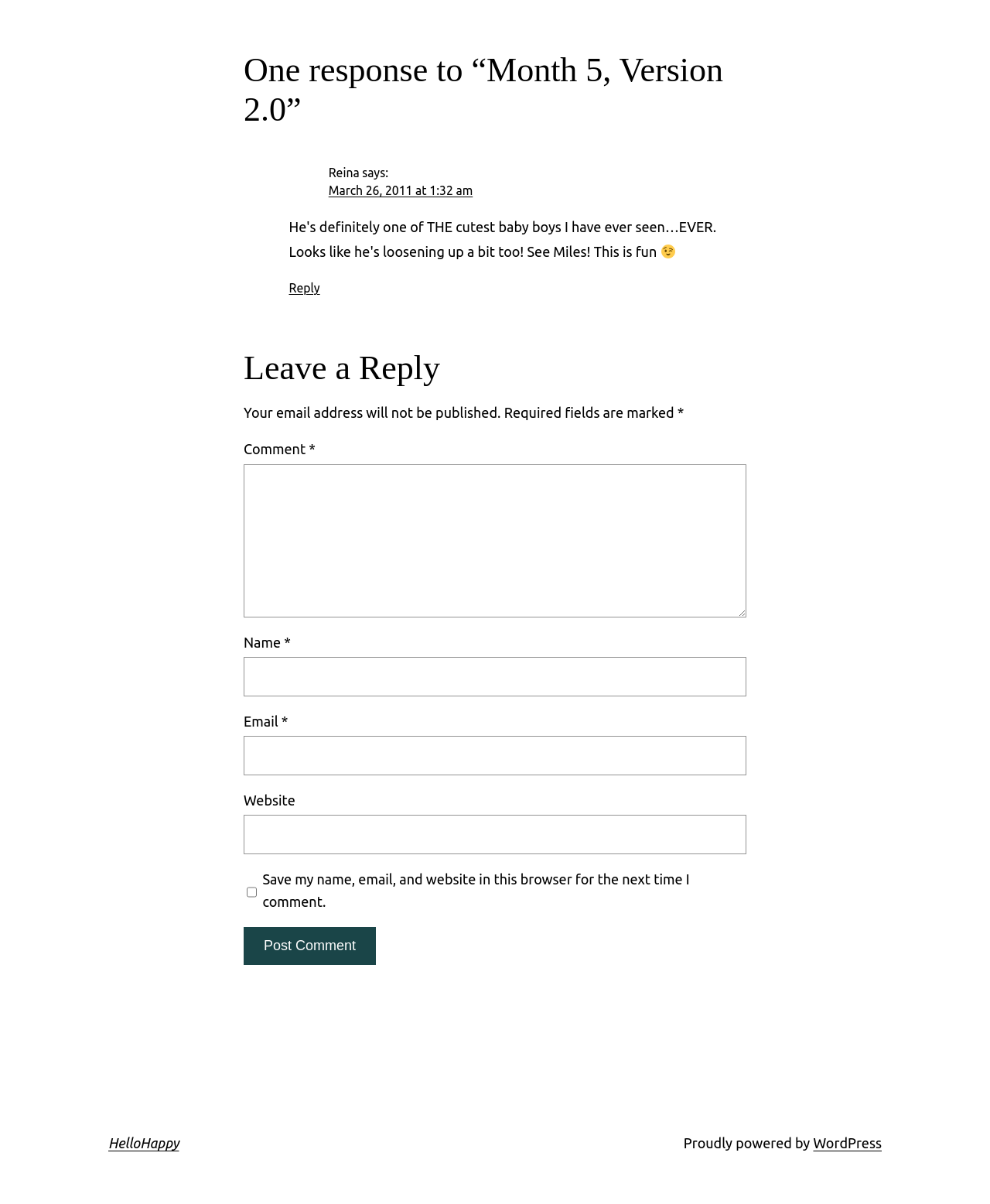Find the bounding box coordinates of the element to click in order to complete this instruction: "Visit WordPress". The bounding box coordinates must be four float numbers between 0 and 1, denoted as [left, top, right, bottom].

[0.821, 0.943, 0.891, 0.956]